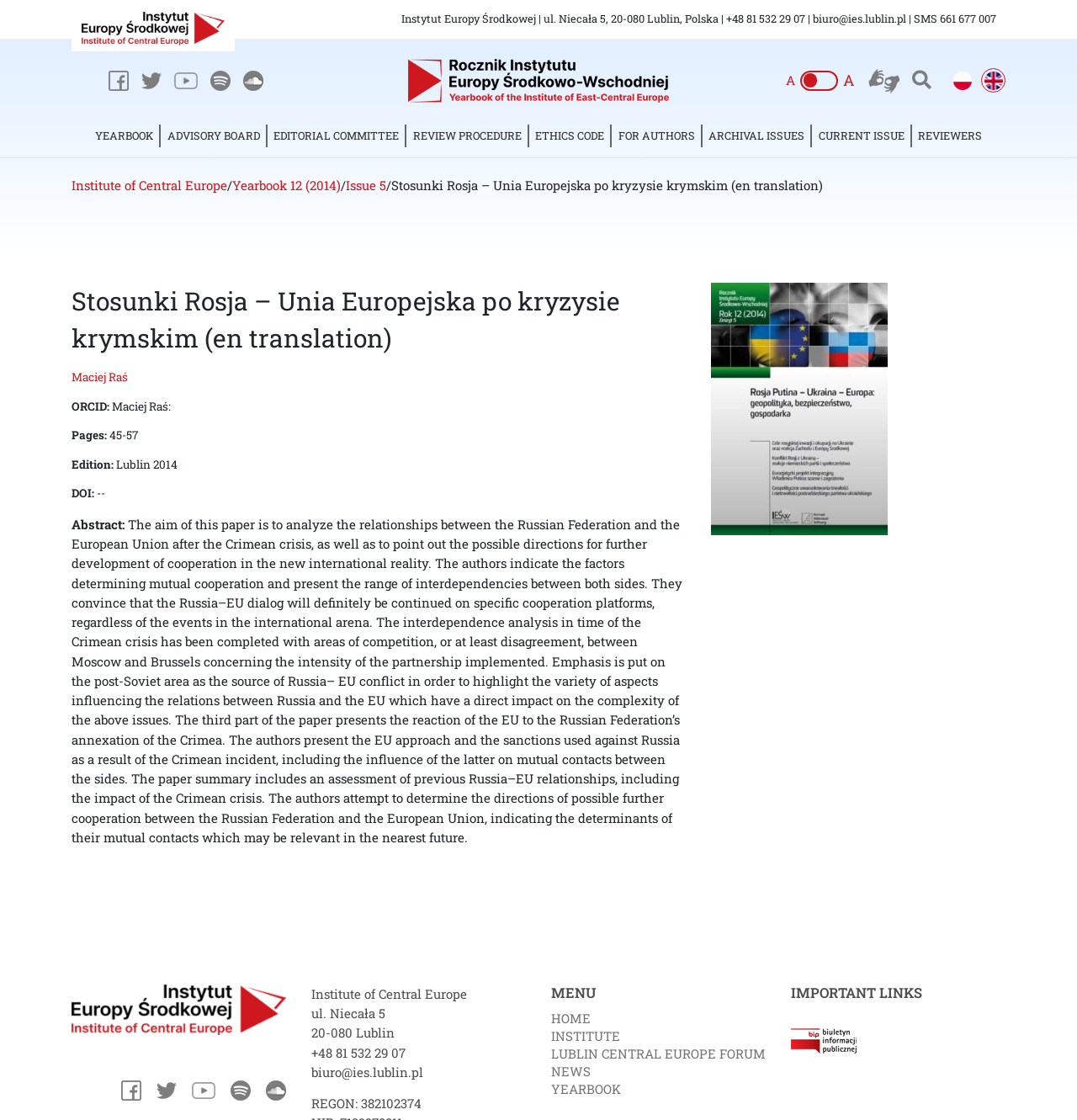Please find the bounding box coordinates of the element that needs to be clicked to perform the following instruction: "Read the abstract of the paper". The bounding box coordinates should be four float numbers between 0 and 1, represented as [left, top, right, bottom].

[0.066, 0.461, 0.634, 0.755]